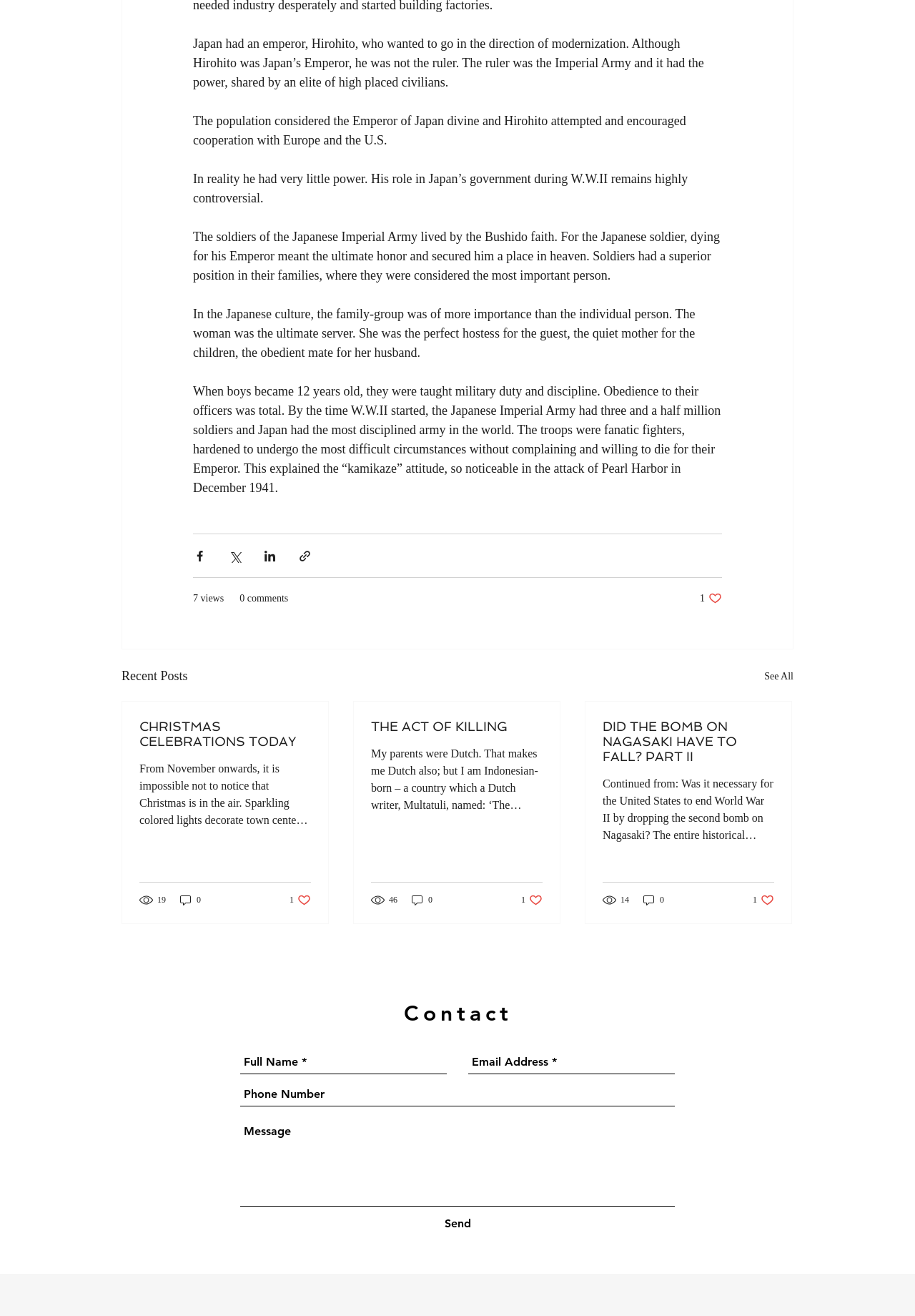Using the provided description: "See All", find the bounding box coordinates of the corresponding UI element. The output should be four float numbers between 0 and 1, in the format [left, top, right, bottom].

[0.835, 0.506, 0.867, 0.522]